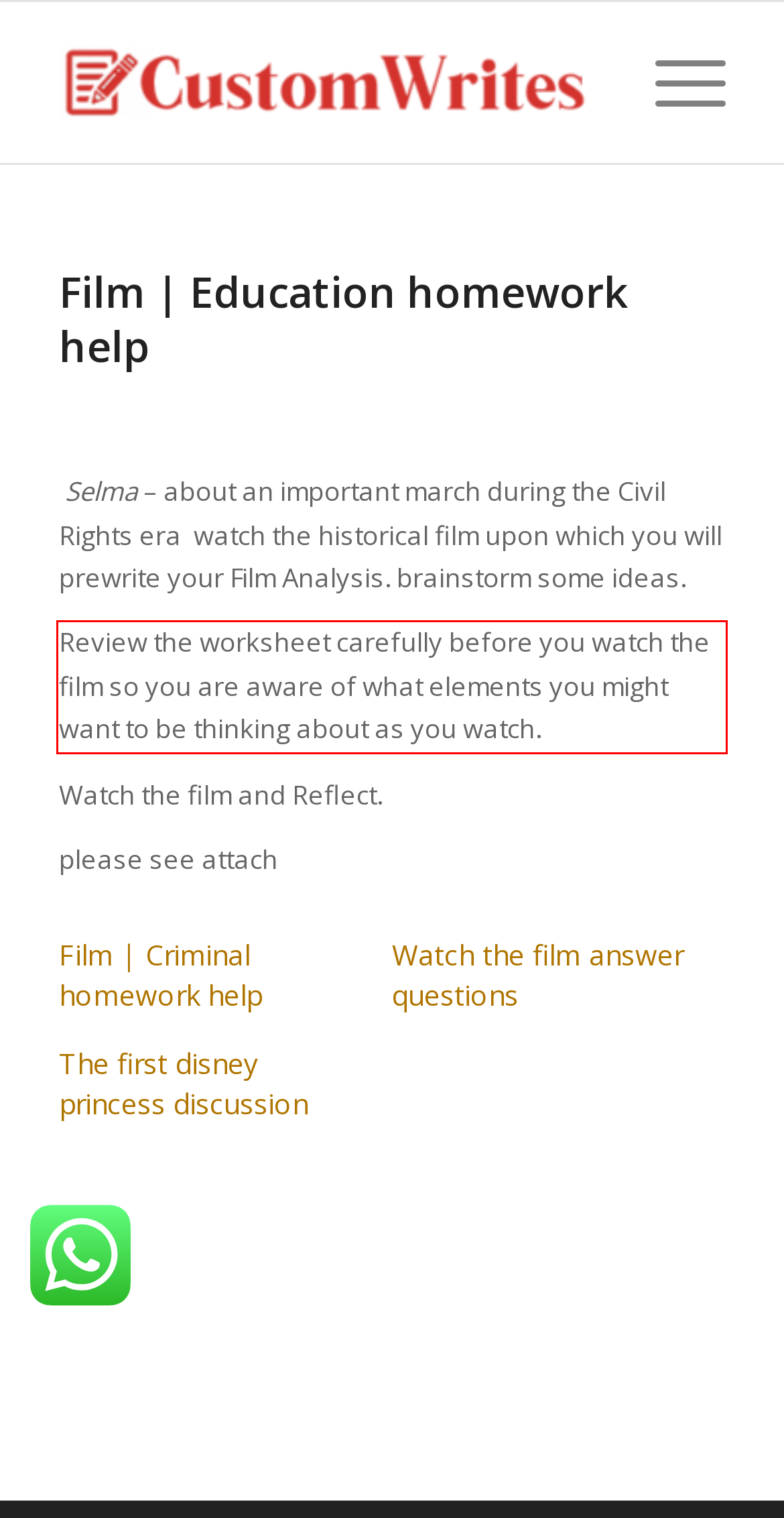You are provided with a screenshot of a webpage featuring a red rectangle bounding box. Extract the text content within this red bounding box using OCR.

Review the worksheet carefully before you watch the film so you are aware of what elements you might want to be thinking about as you watch.